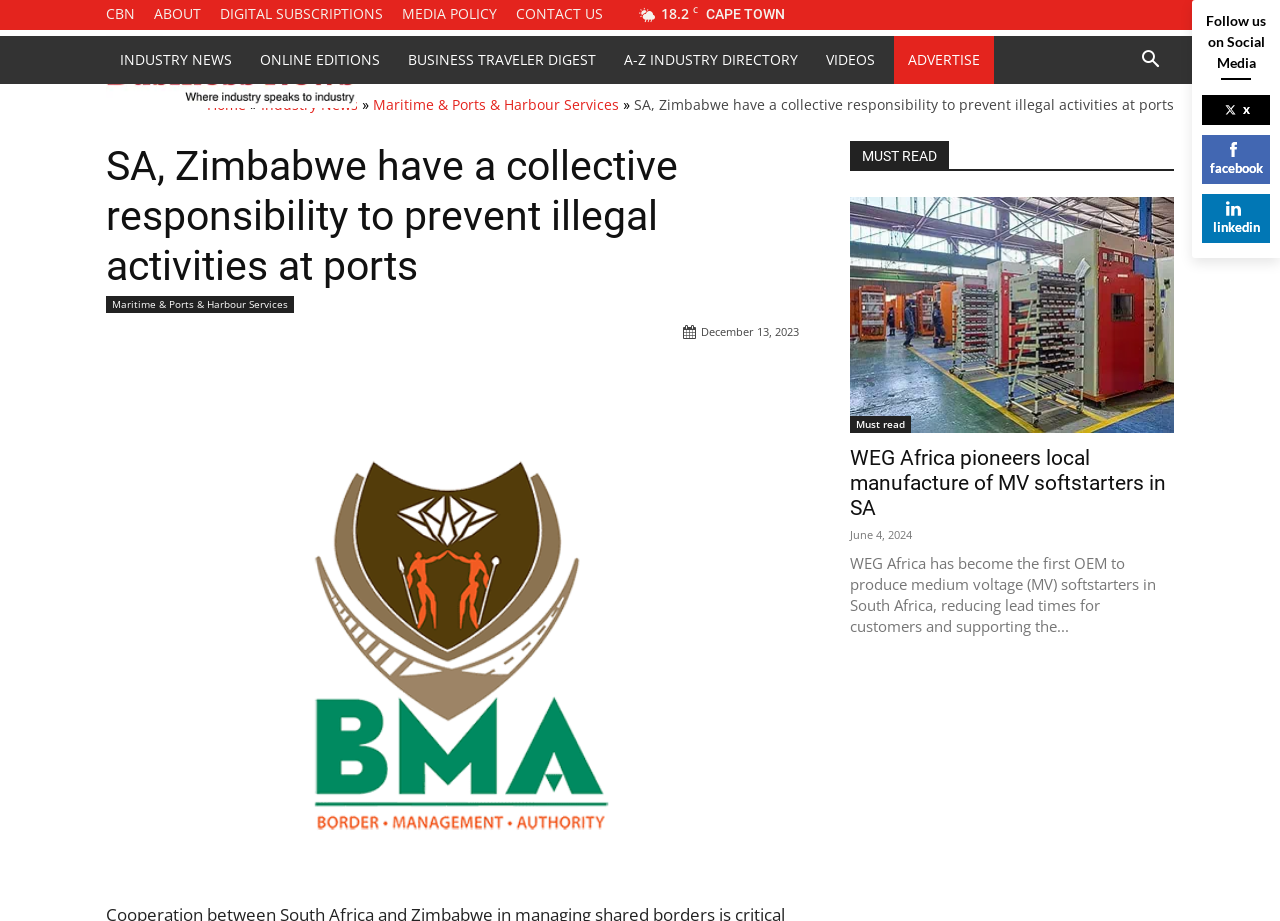Locate and generate the text content of the webpage's heading.

SA, Zimbabwe have a collective responsibility to prevent illegal activities at ports